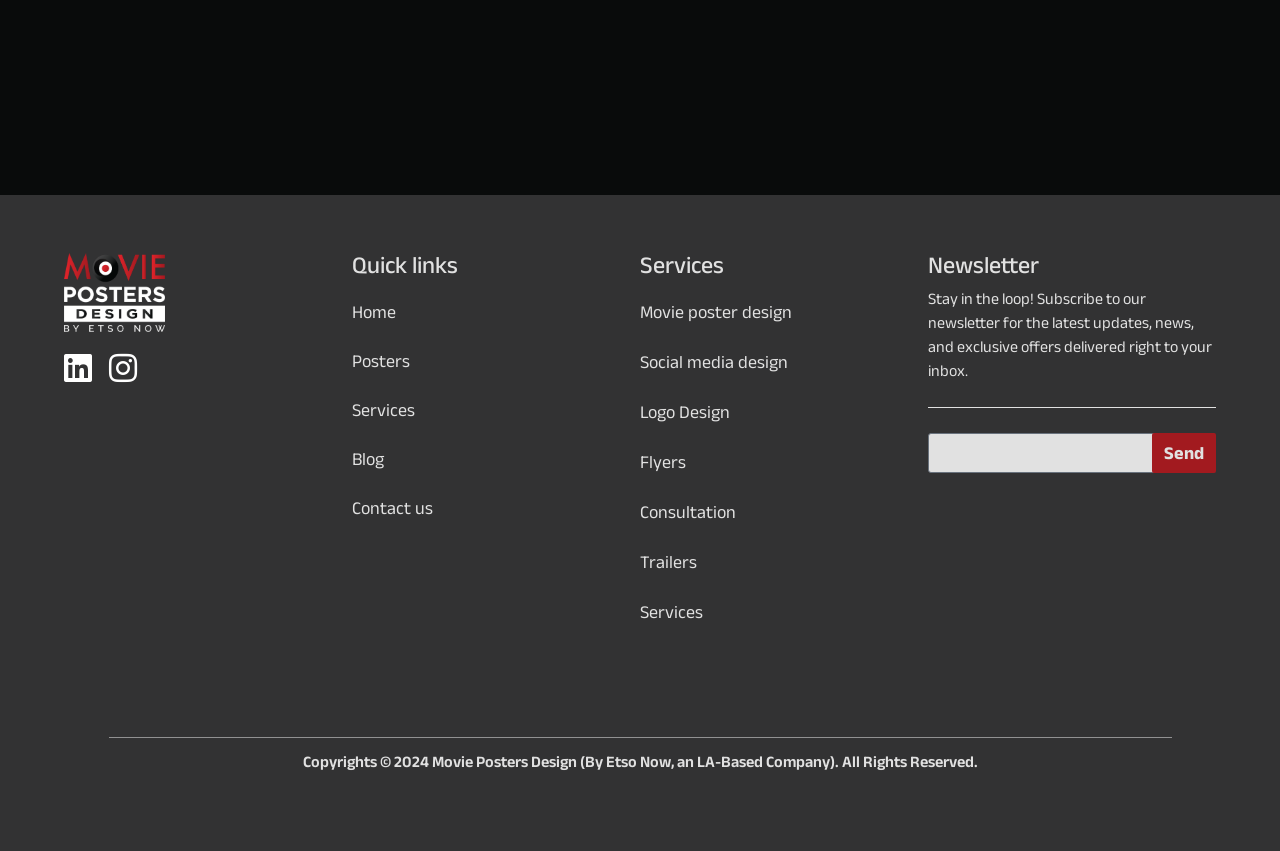Look at the image and answer the question in detail:
What is the first quick link?

The first quick link is 'Home' because it is the first link under the 'Quick links' heading, which is located at the top-left of the webpage.